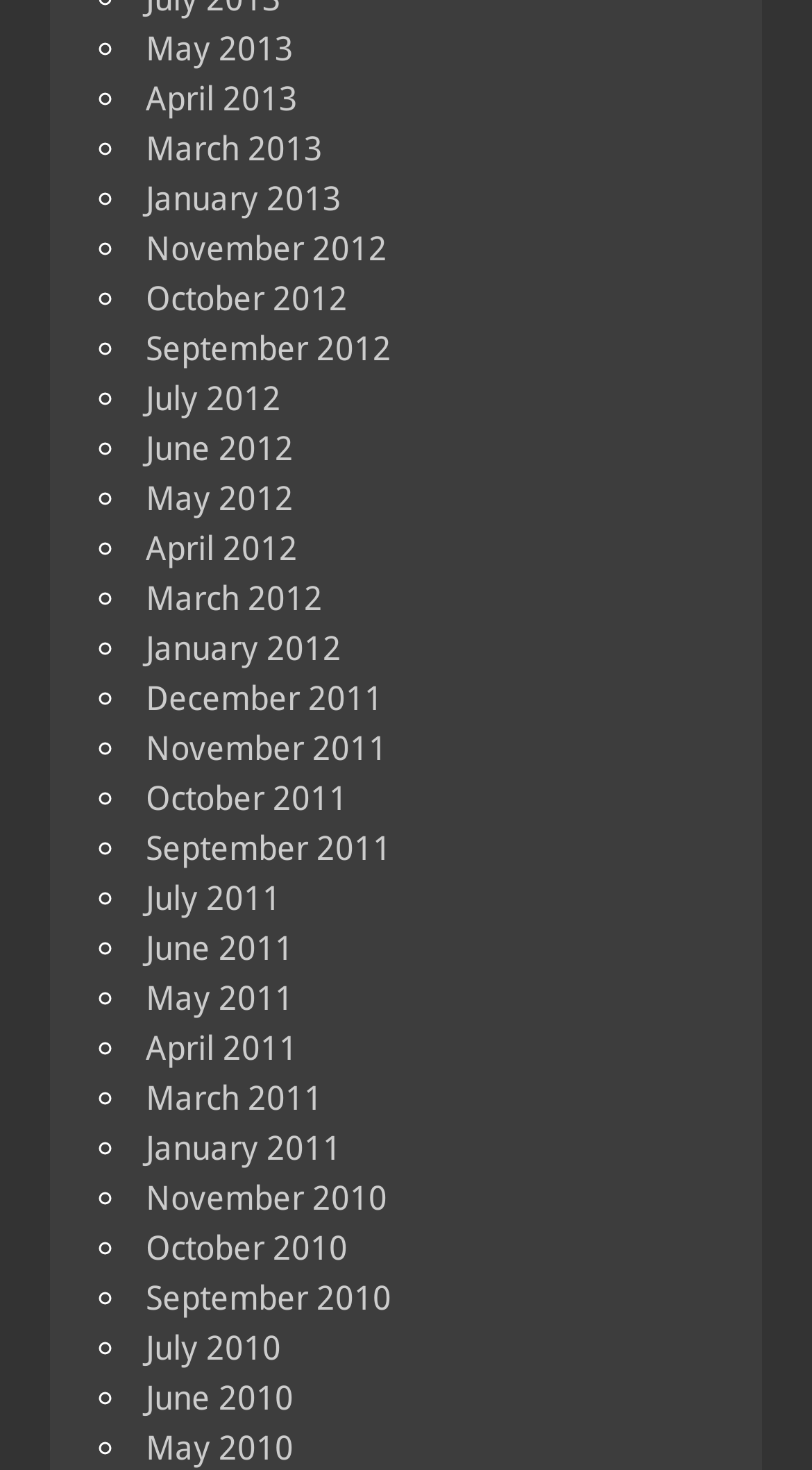Determine the bounding box coordinates of the section I need to click to execute the following instruction: "Search for a keyword". Provide the coordinates as four float numbers between 0 and 1, i.e., [left, top, right, bottom].

None